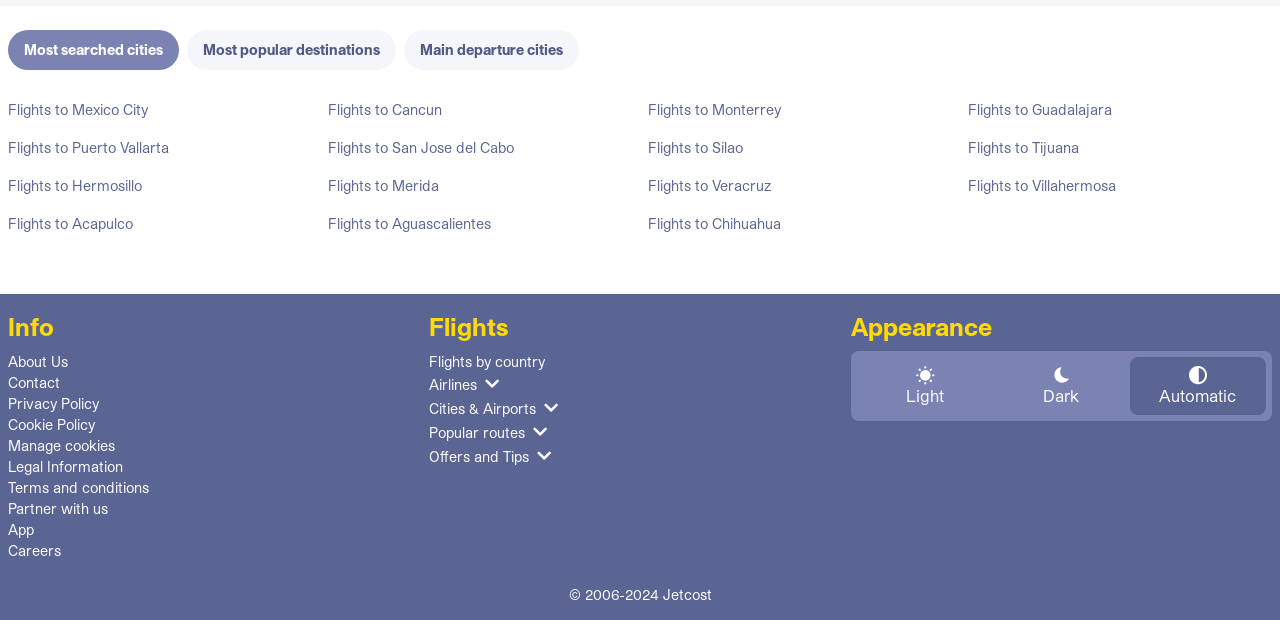Please locate the bounding box coordinates of the region I need to click to follow this instruction: "View popular routes".

[0.335, 0.683, 0.41, 0.71]